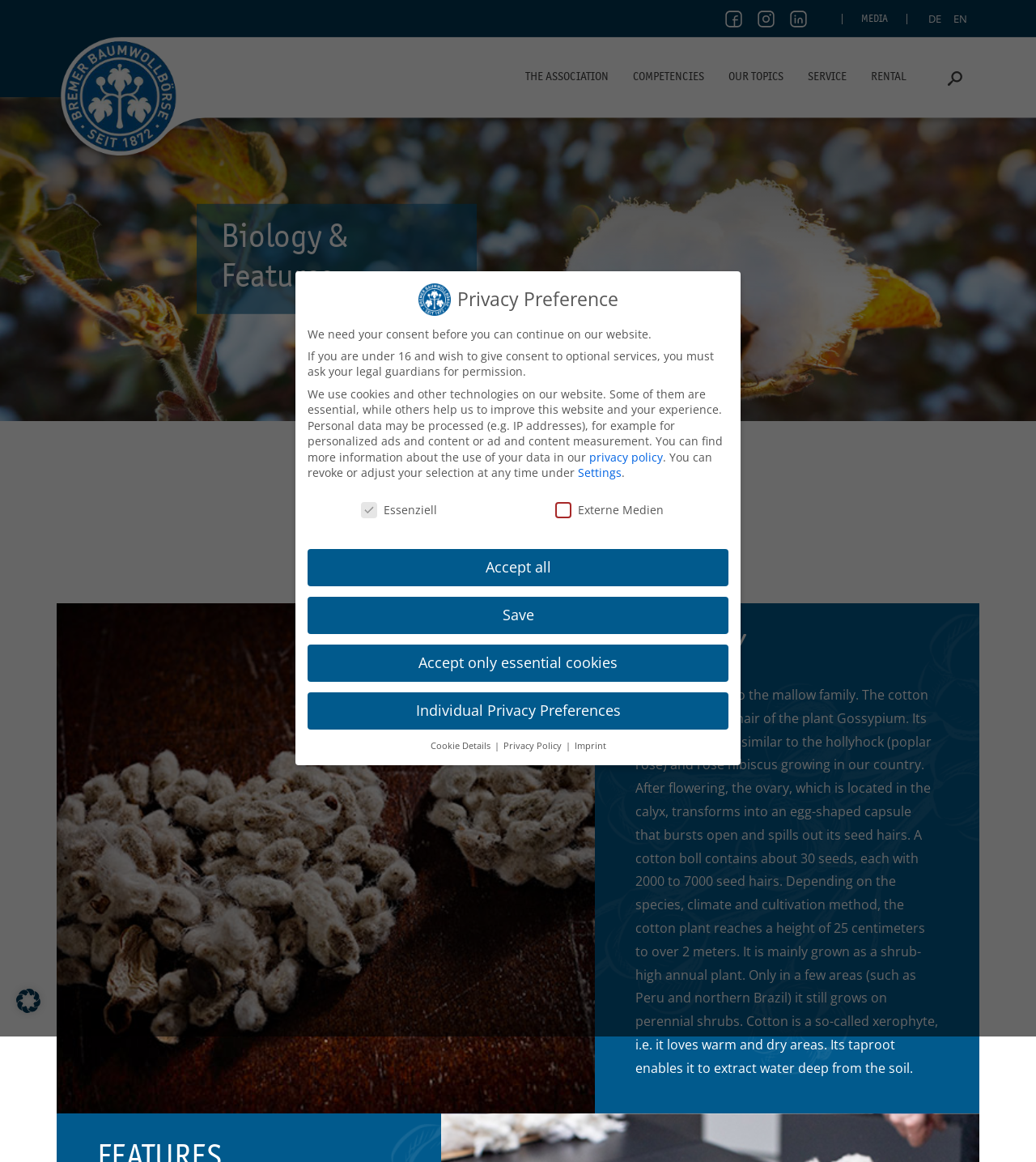What type of family does cotton belong to?
Based on the image content, provide your answer in one word or a short phrase.

Mallow